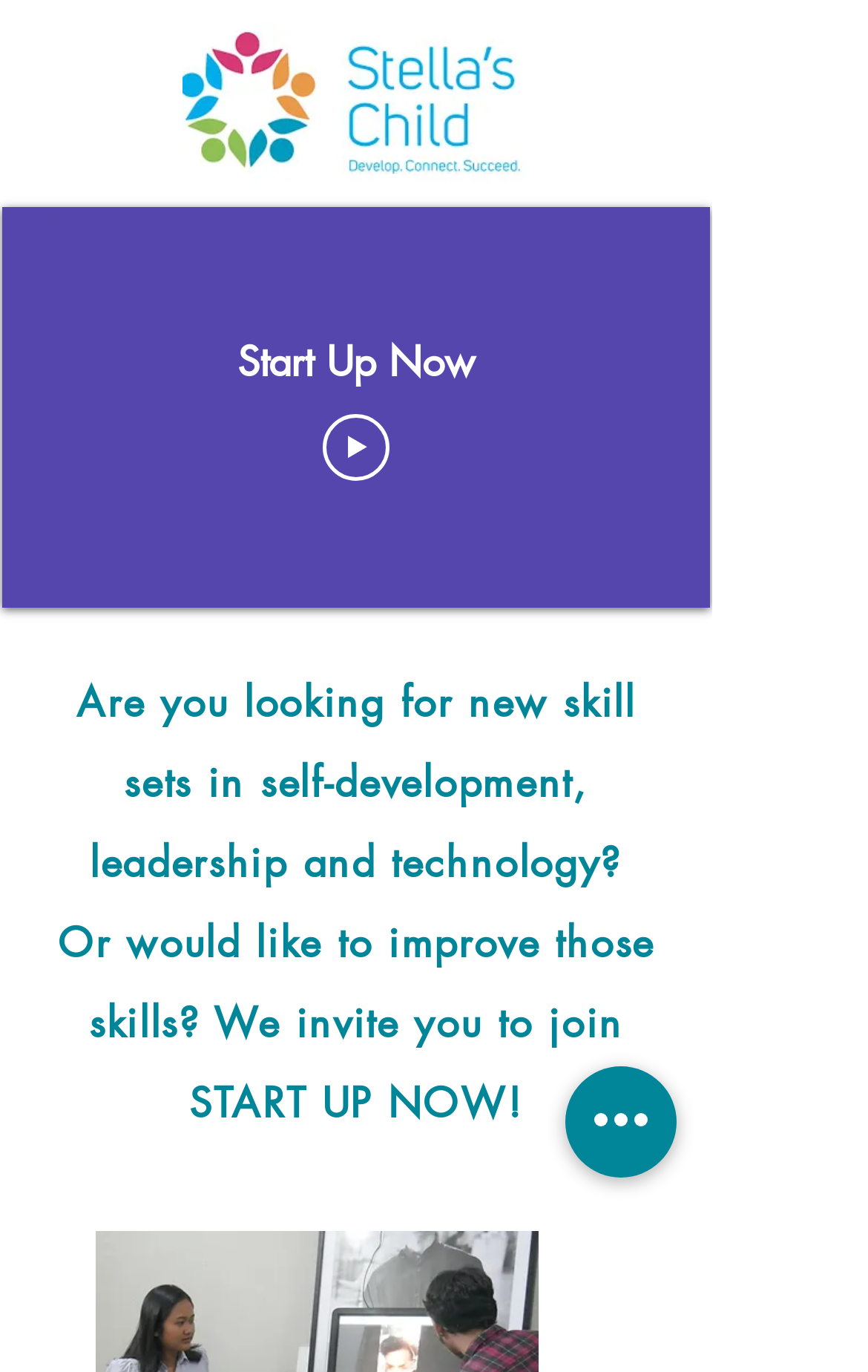Using the information in the image, could you please answer the following question in detail:
What is the name of the entrepreneurship program?

The name of the entrepreneurship program can be found in the image description 'Start Up Now Entrepreneurship Program' which is located at the top of the webpage, below the video element.